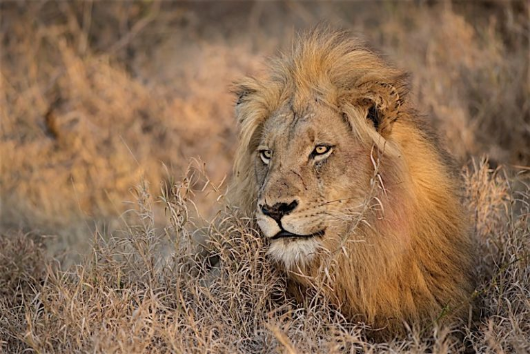What is the lion's mane illuminated by?
We need a detailed and meticulous answer to the question.

According to the caption, the lion's regal mane is 'illuminated by the soft light', suggesting a gentle and warm lighting effect.